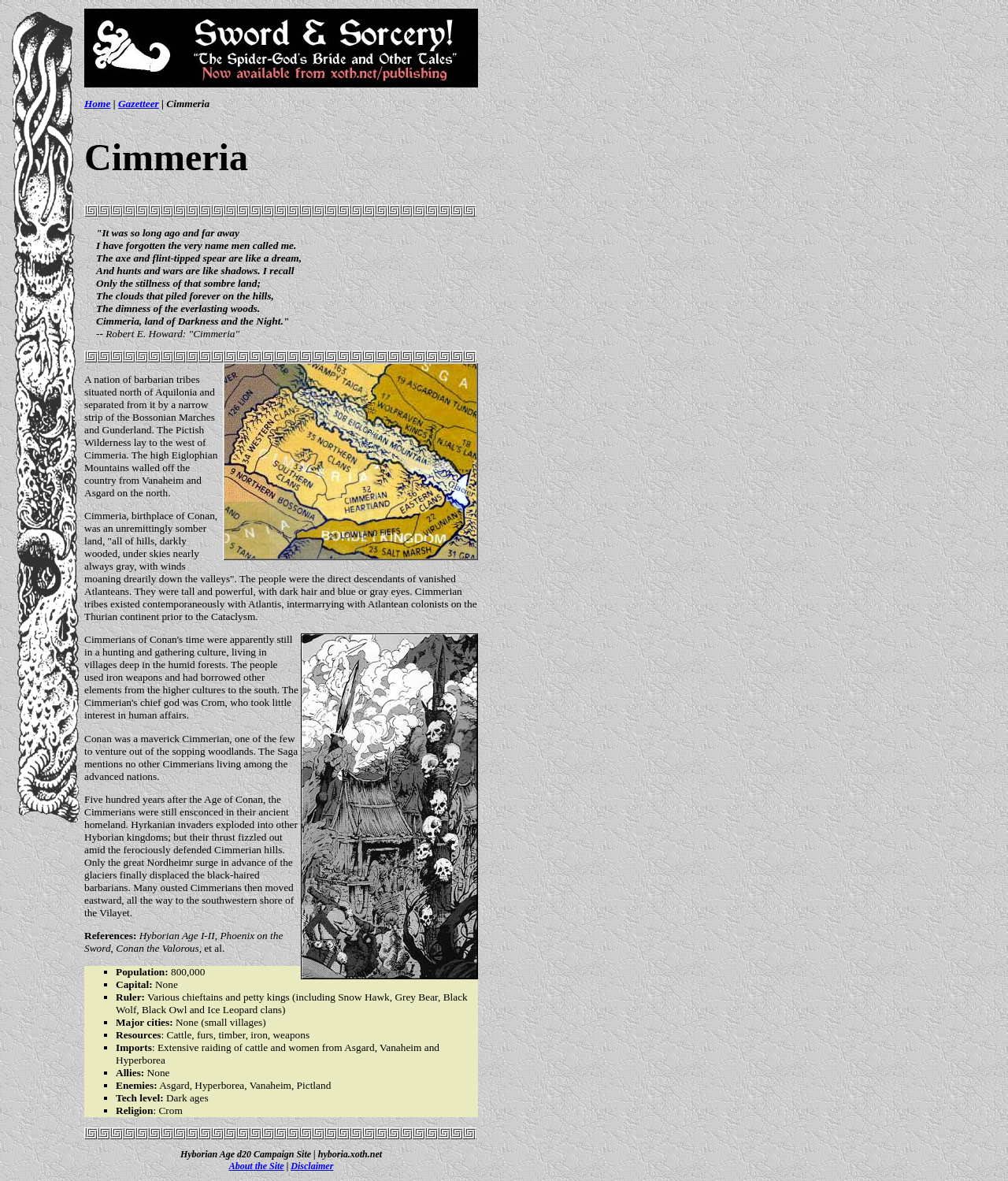Given the element description Disclaimer, predict the bounding box coordinates for the UI element in the webpage screenshot. The format should be (top-left x, top-left y, bottom-right x, bottom-right y), and the values should be between 0 and 1.

[0.289, 0.983, 0.331, 0.992]